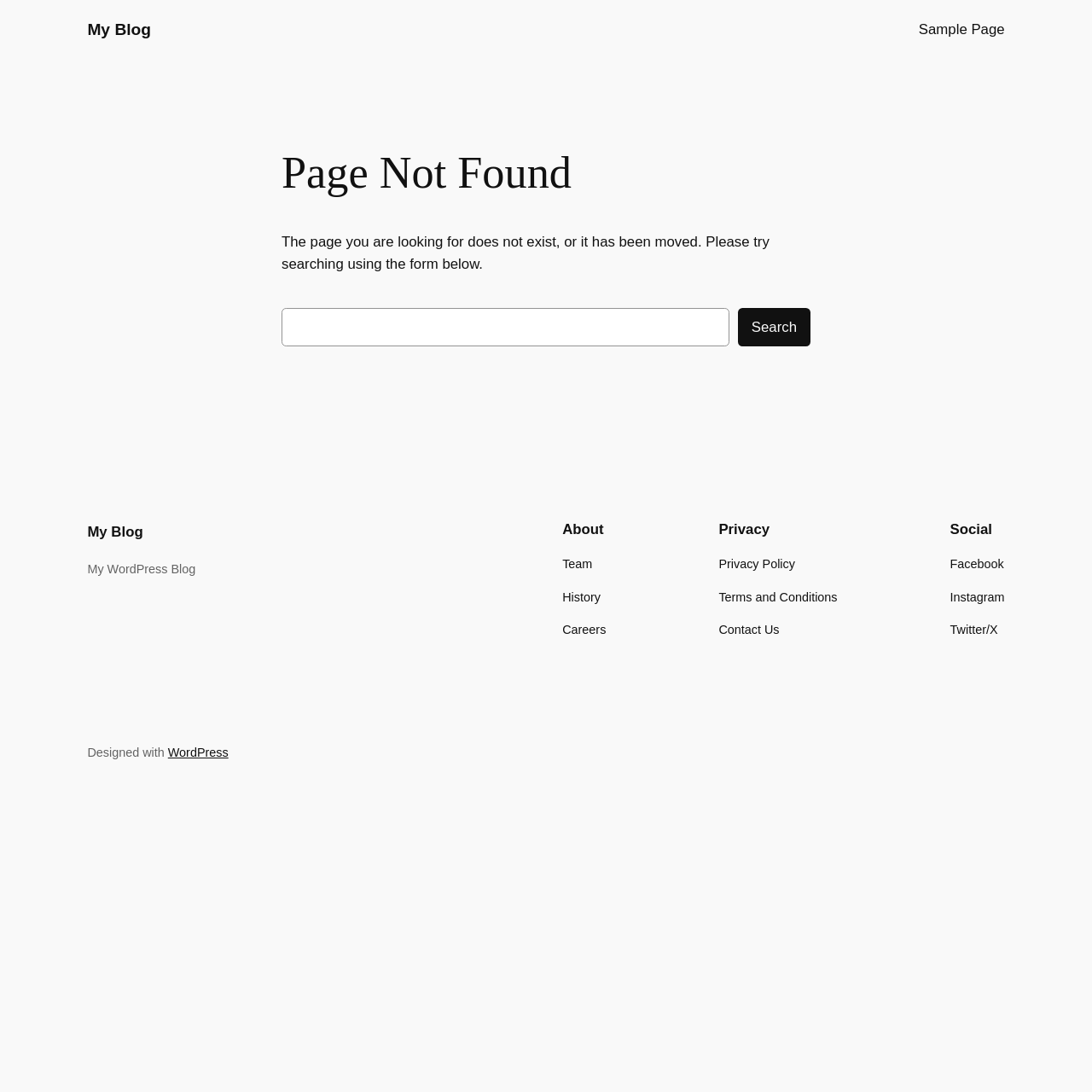What social media platforms are linked?
Carefully examine the image and provide a detailed answer to the question.

The social media platforms linked are Facebook, Instagram, and Twitter/X, as they are listed under the 'Social' heading and linked as separate navigation items.